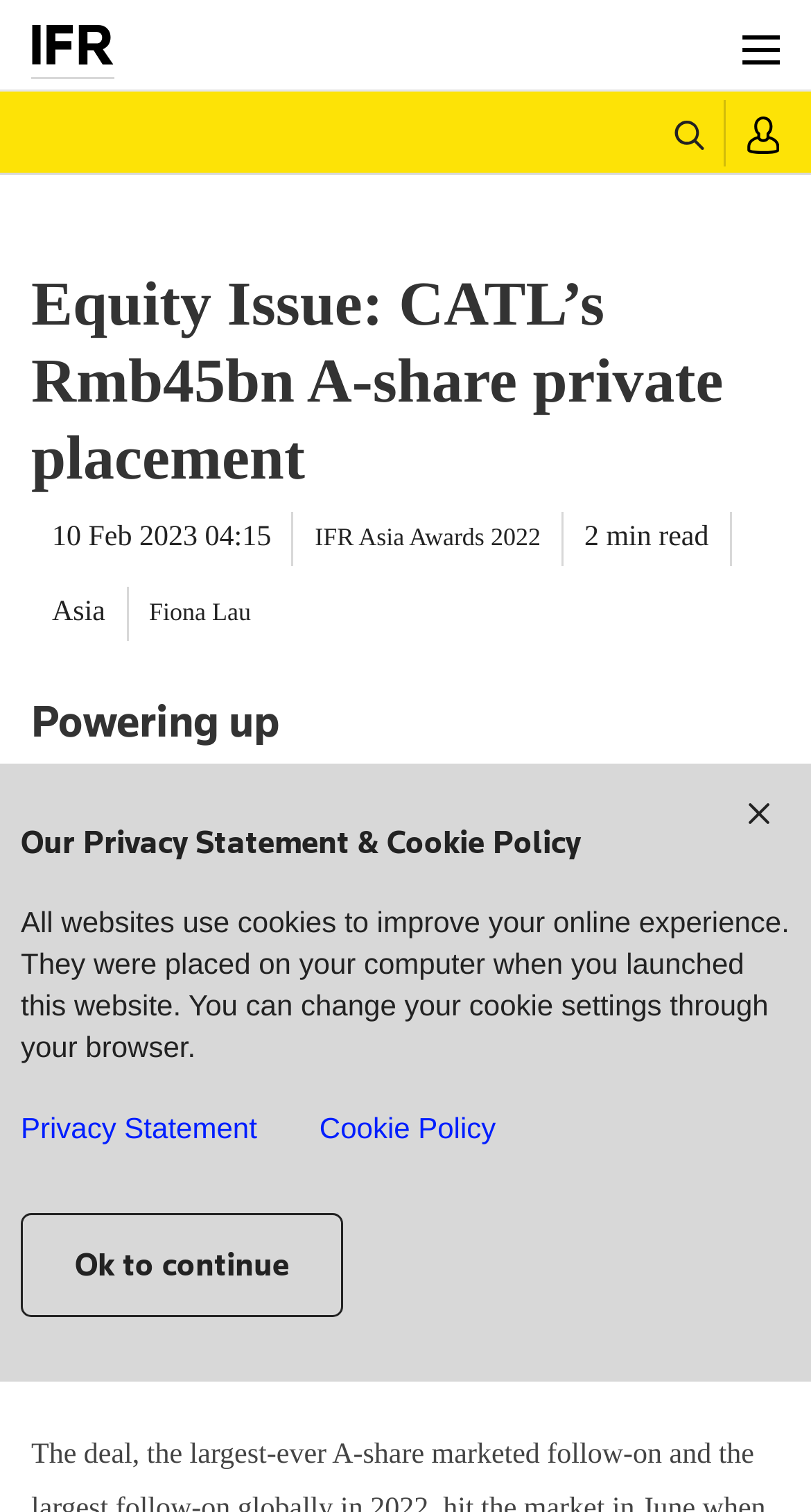Respond with a single word or short phrase to the following question: 
What is the topic of the article?

CATL's A-share private placement